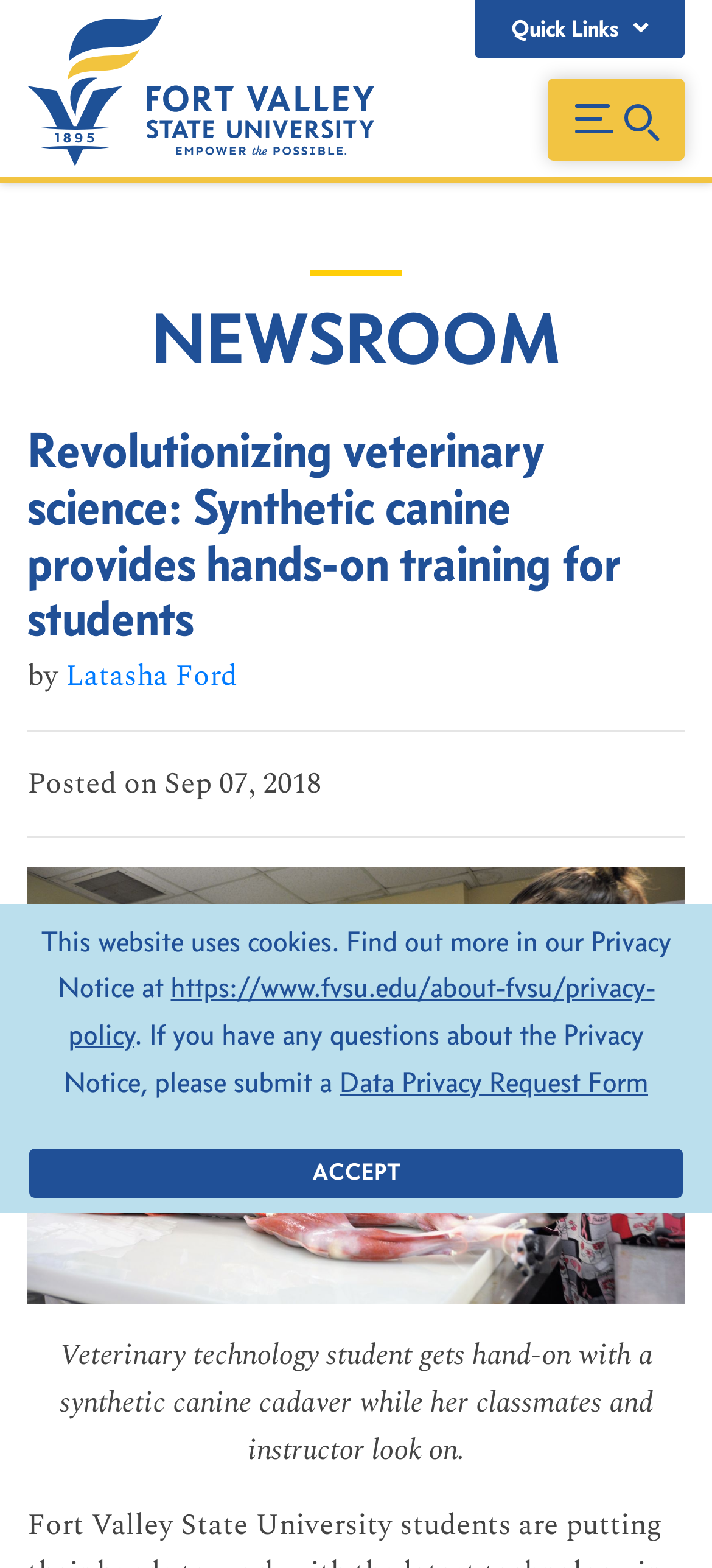Illustrate the webpage thoroughly, mentioning all important details.

The webpage is from Fort Valley State University's Newsroom, featuring quick links. At the top, there is a main navigation menu and a button labeled "Quick Links" on the right side. Below the navigation menu, there is a link to the university's homepage, accompanied by an image of the university's logo.

The main content area is divided into sections. The first section has a heading "NEWSROOM" in a prominent font. Below it, there is a news article with a heading "Revolutionizing veterinary science: Synthetic canine provides hands-on training for students". The article is written by Latasha Ford and was posted on September 7, 2018. The article features an image of a veterinary technology student working with a synthetic canine cadaver.

Below the article, there is a horizontal separator line. Further down, there is a notice about the website's use of cookies, with a link to the university's Privacy Notice and a Data Privacy Request Form. Finally, there is an "ACCEPT" button at the bottom of the page.

On the right side of the page, there is a button to toggle the main menu.